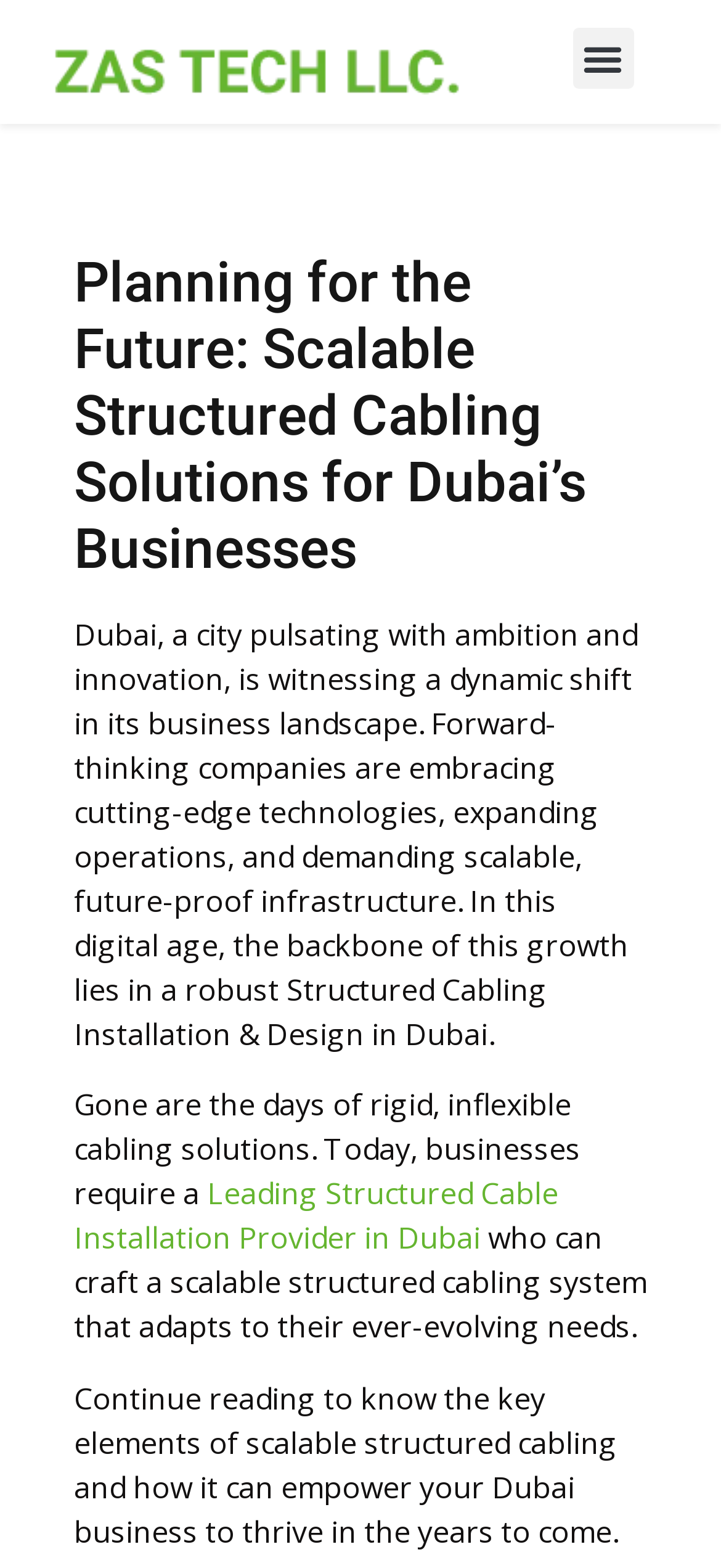What is the purpose of the structured cabling system?
Observe the image and answer the question with a one-word or short phrase response.

To adapt to ever-evolving business needs